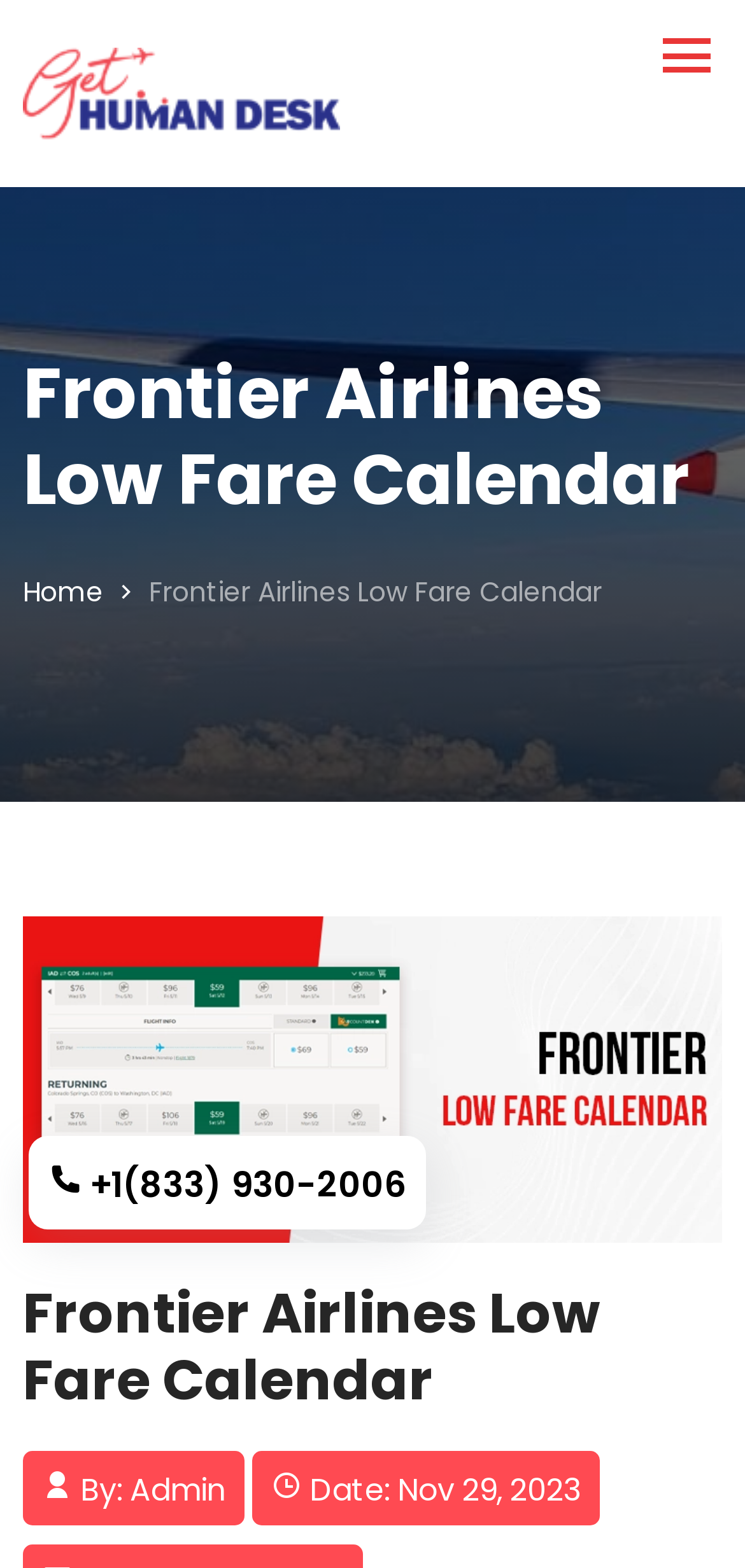Extract the text of the main heading from the webpage.

Frontier Airlines Low Fare Calendar